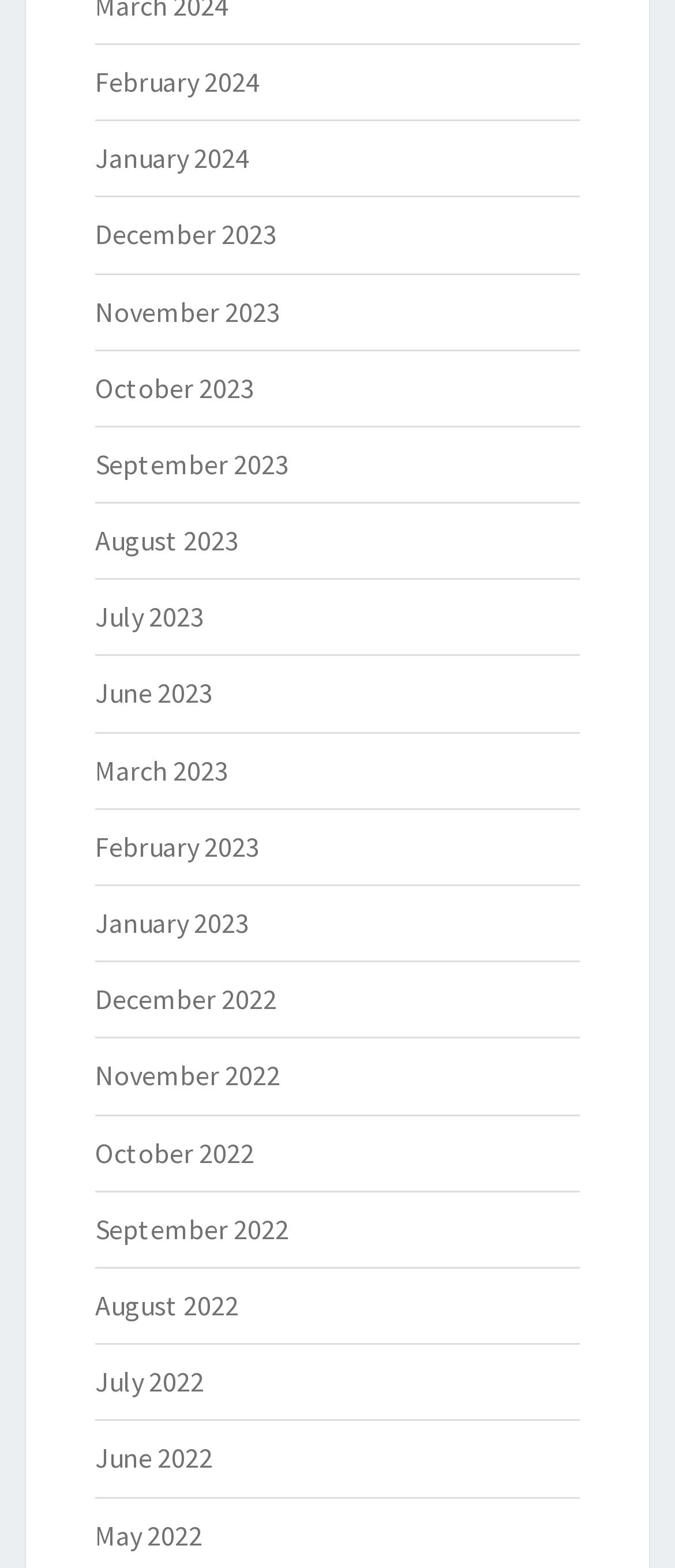What is the latest month listed in 2024?
Refer to the image and offer an in-depth and detailed answer to the question.

I examined the list of links and found that the latest month listed in 2024 is February, which is located at the top of the list.